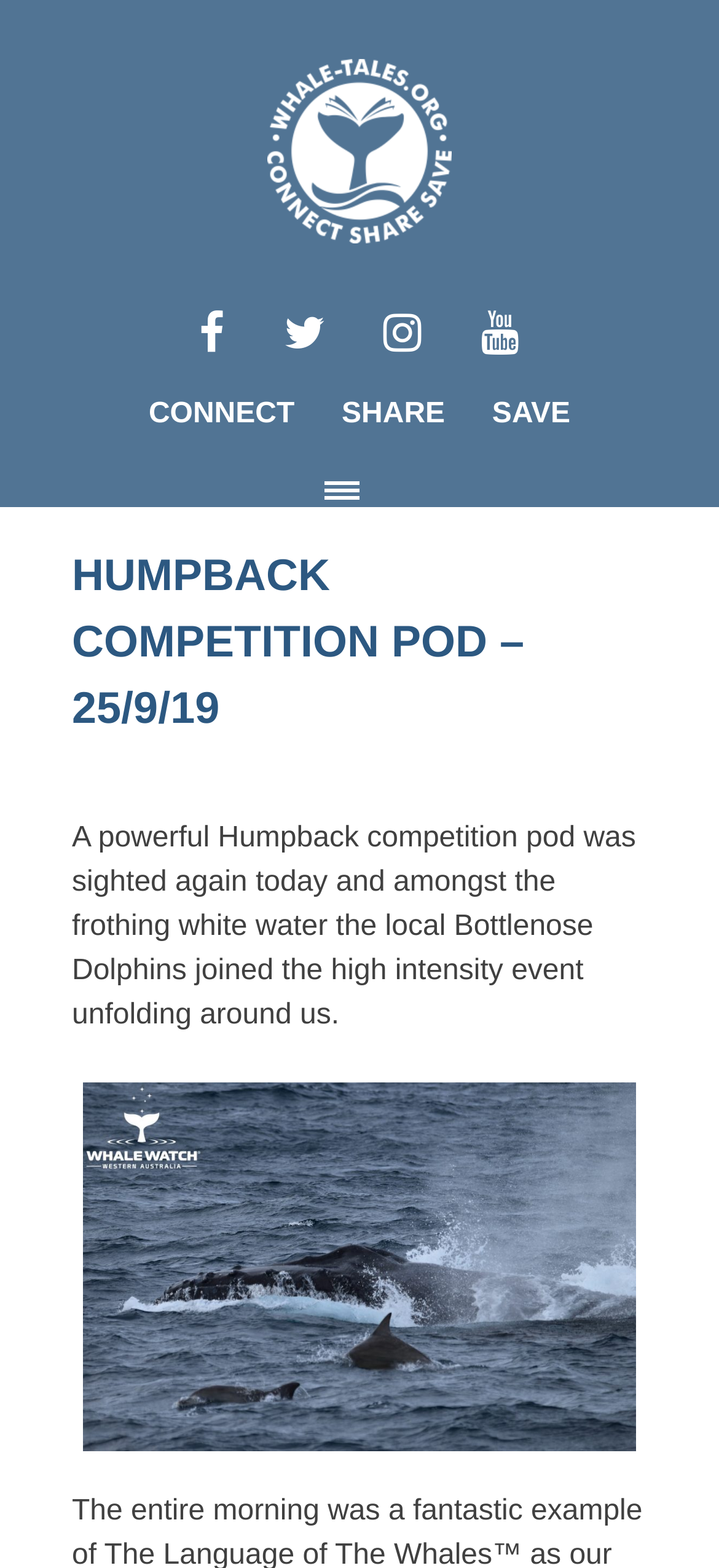What is the event unfolding around the whales?
Deliver a detailed and extensive answer to the question.

I found the answer by reading the static text on the webpage, which says 'A powerful Humpback competition pod was sighted again today and amongst the frothing white water the local Bottlenose Dolphins joined the high intensity event unfolding around us.' This suggests that the event unfolding around the whales is a high intensity event.